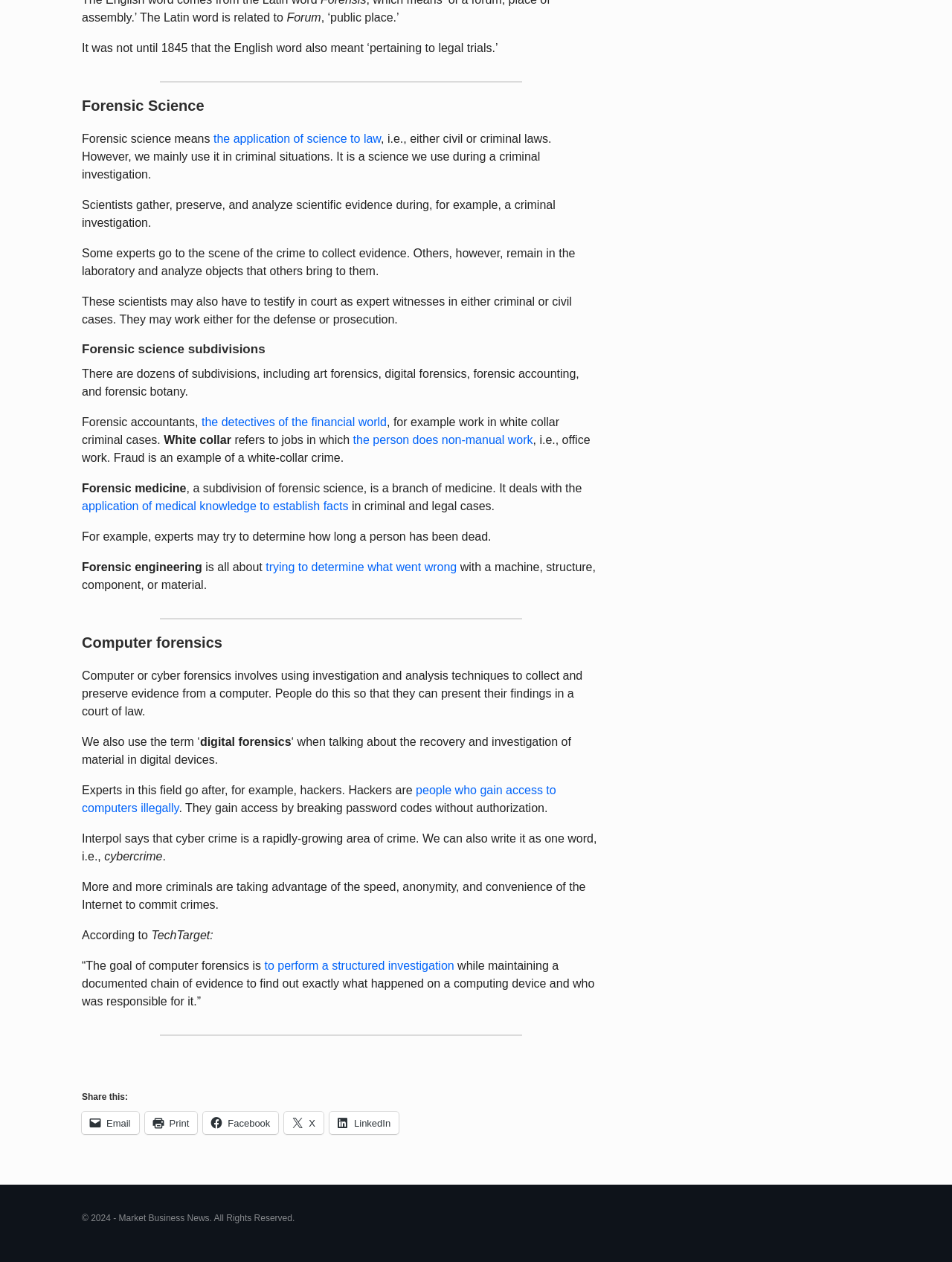Pinpoint the bounding box coordinates of the area that should be clicked to complete the following instruction: "Click on 'the detectives of the financial world'". The coordinates must be given as four float numbers between 0 and 1, i.e., [left, top, right, bottom].

[0.212, 0.33, 0.406, 0.34]